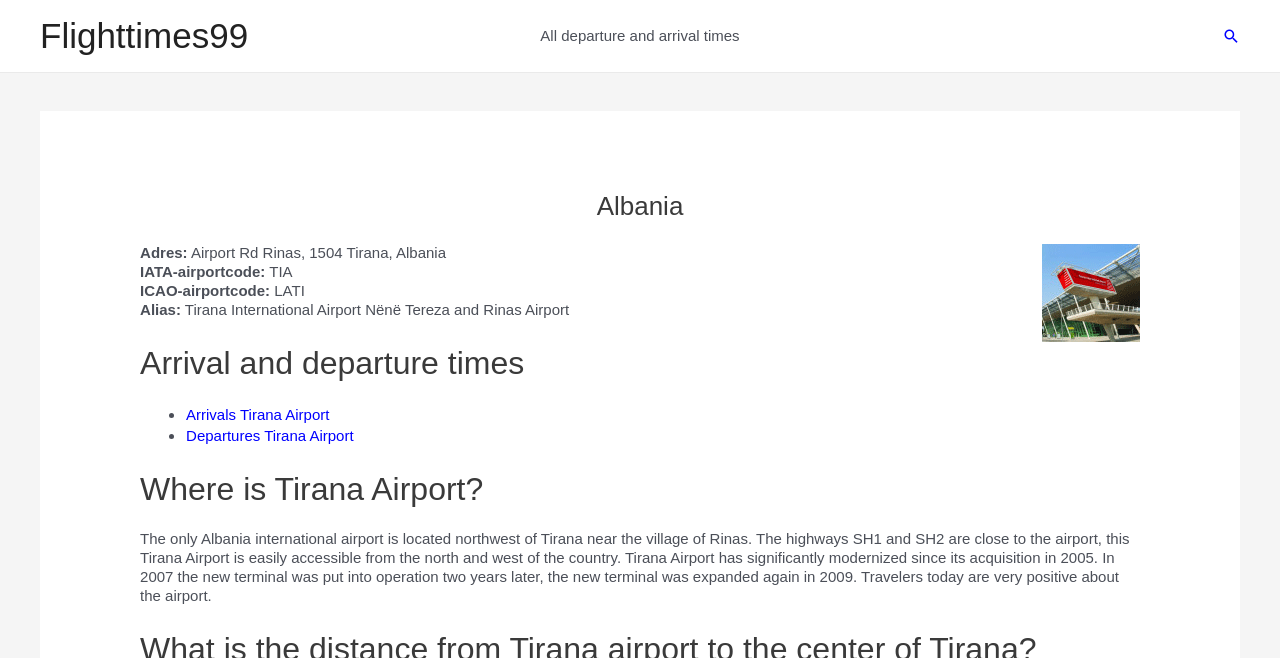Based on what you see in the screenshot, provide a thorough answer to this question: What is the name of the village near Tirana Airport?

I found the answer by reading the paragraph that describes the location of Tirana Airport, which mentions that it is located near the village of Rinas.